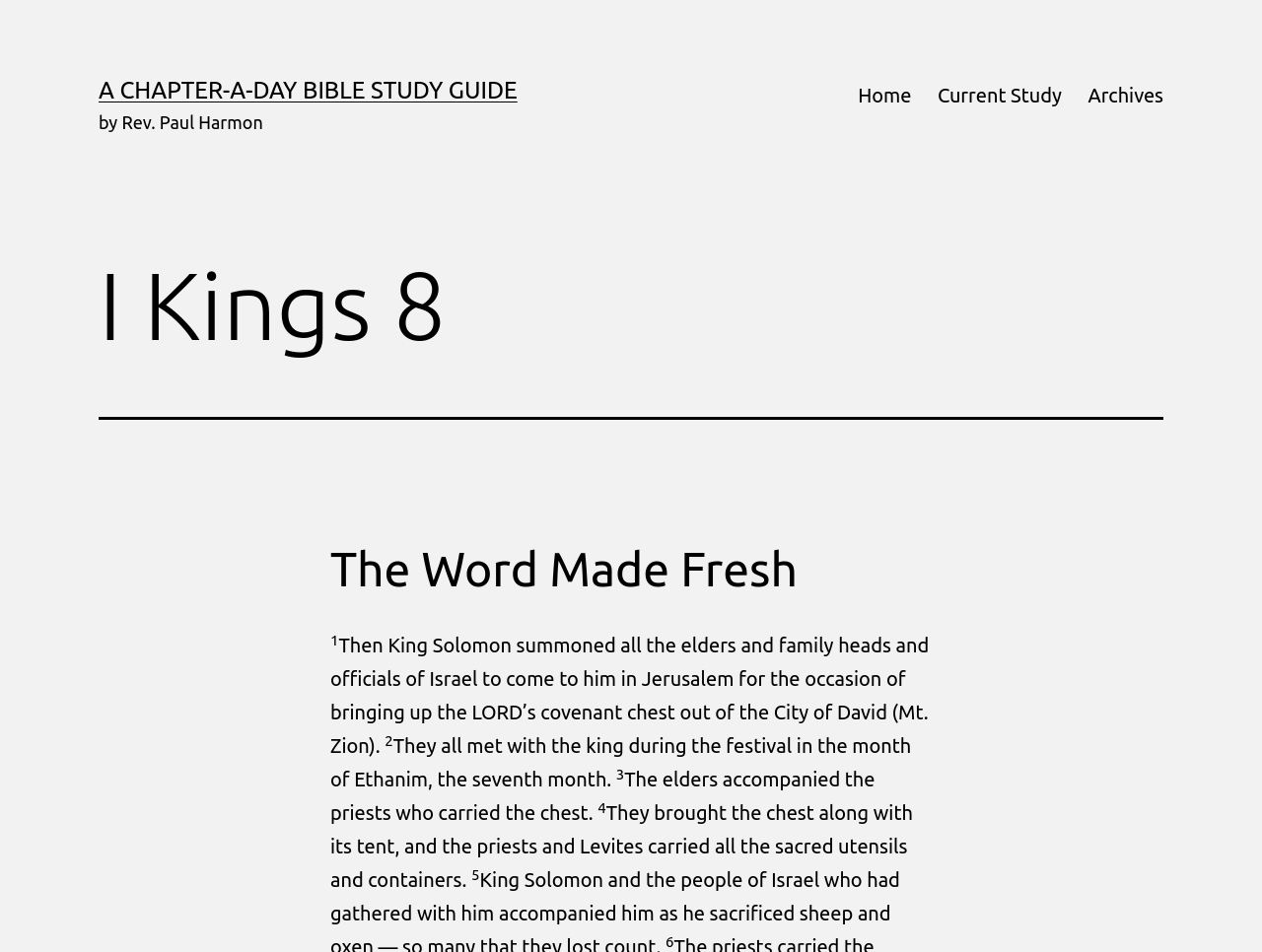What is the name of the festival mentioned in the Bible study?
From the screenshot, supply a one-word or short-phrase answer.

Ethanim